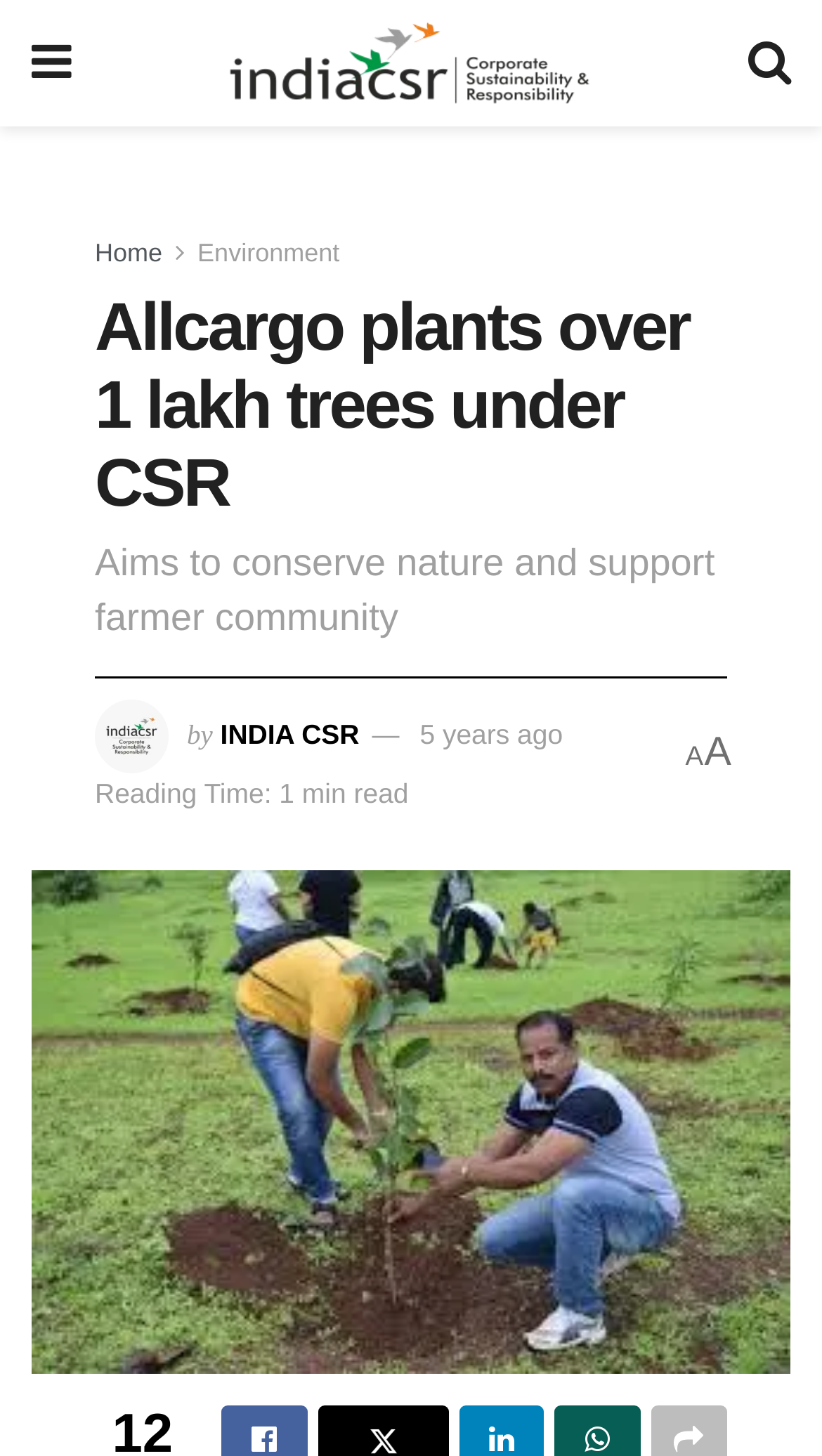Who published the article?
Answer the question with detailed information derived from the image.

The publisher of the article is 'INDIA CSR' which can be inferred from the link element [1287] with the description 'INDIA CSR' and the bounding box coordinates [0.268, 0.493, 0.437, 0.515].